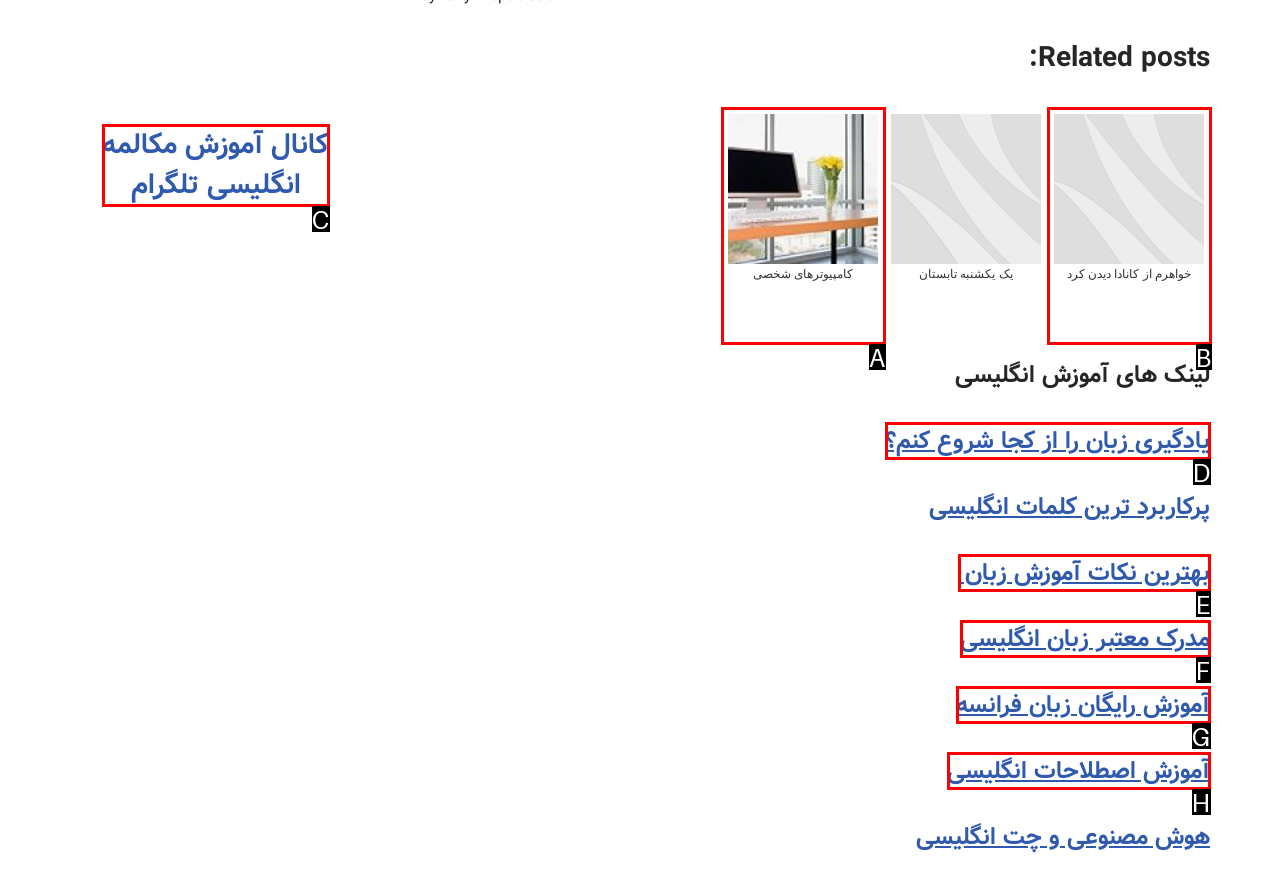Point out the HTML element that matches the following description: Red orange
Answer with the letter from the provided choices.

None